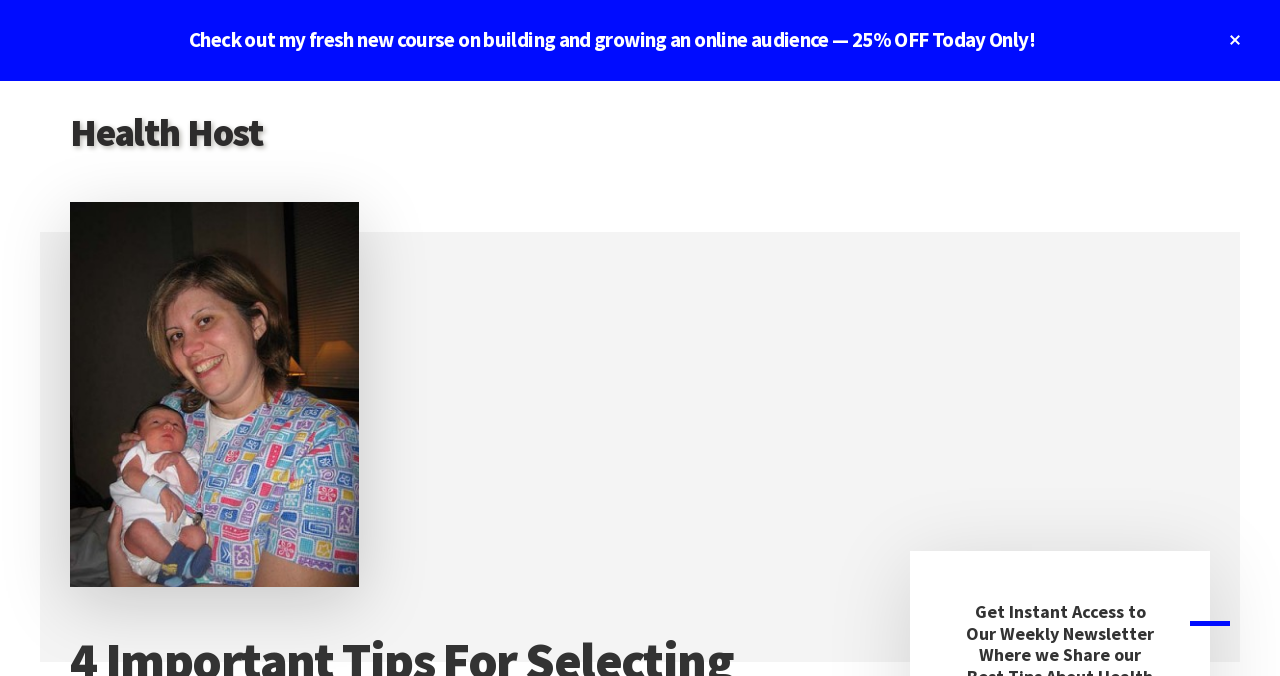What is the purpose of the button at the top right corner?
Answer the question with as much detail as possible.

The button at the top right corner is used to close the top banner, which is a promotional message about a course on building and growing an online audience. The button is represented by a '×' symbol and is located at the top right corner of the banner.